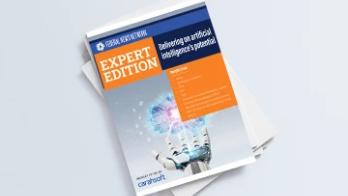Answer this question in one word or a short phrase: What does the hand emerging from the stack of papers symbolize?

integration of artificial intelligence